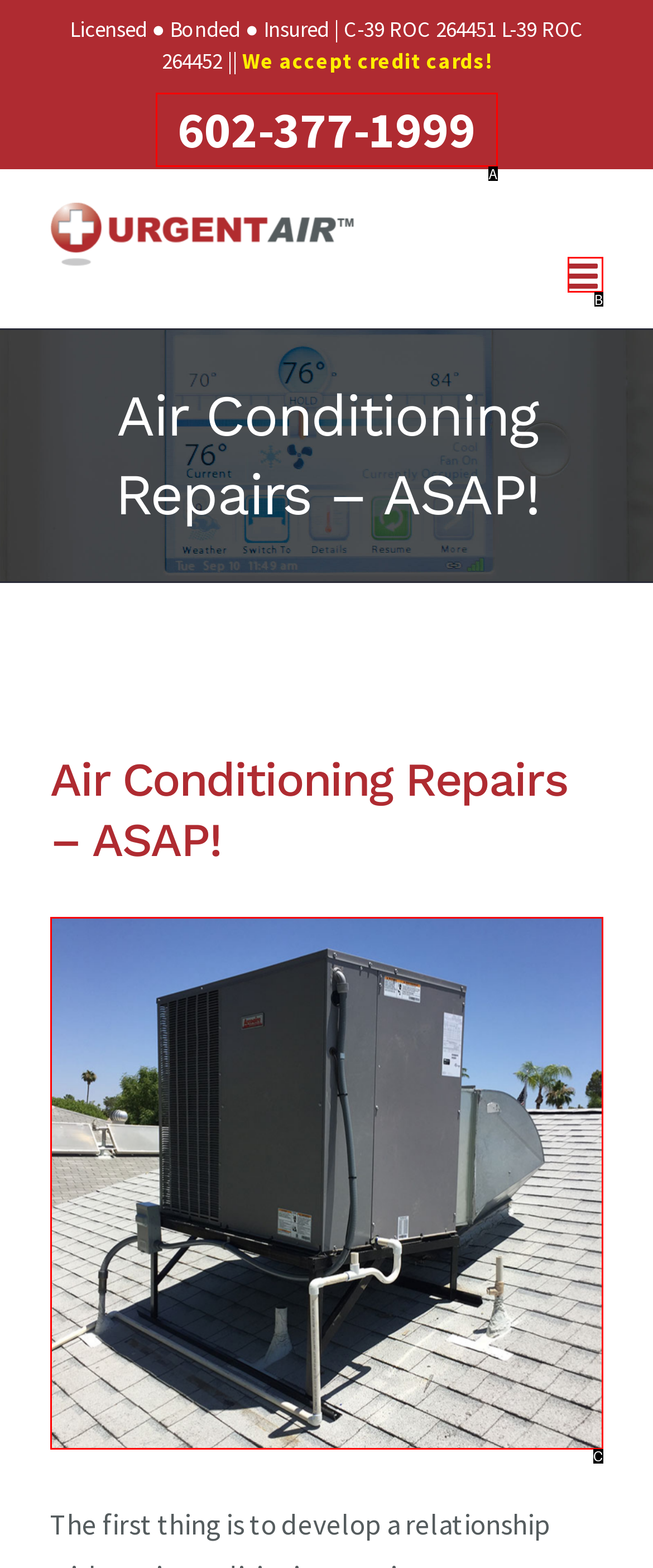Given the element description: 602-377-1999, choose the HTML element that aligns with it. Indicate your choice with the corresponding letter.

A